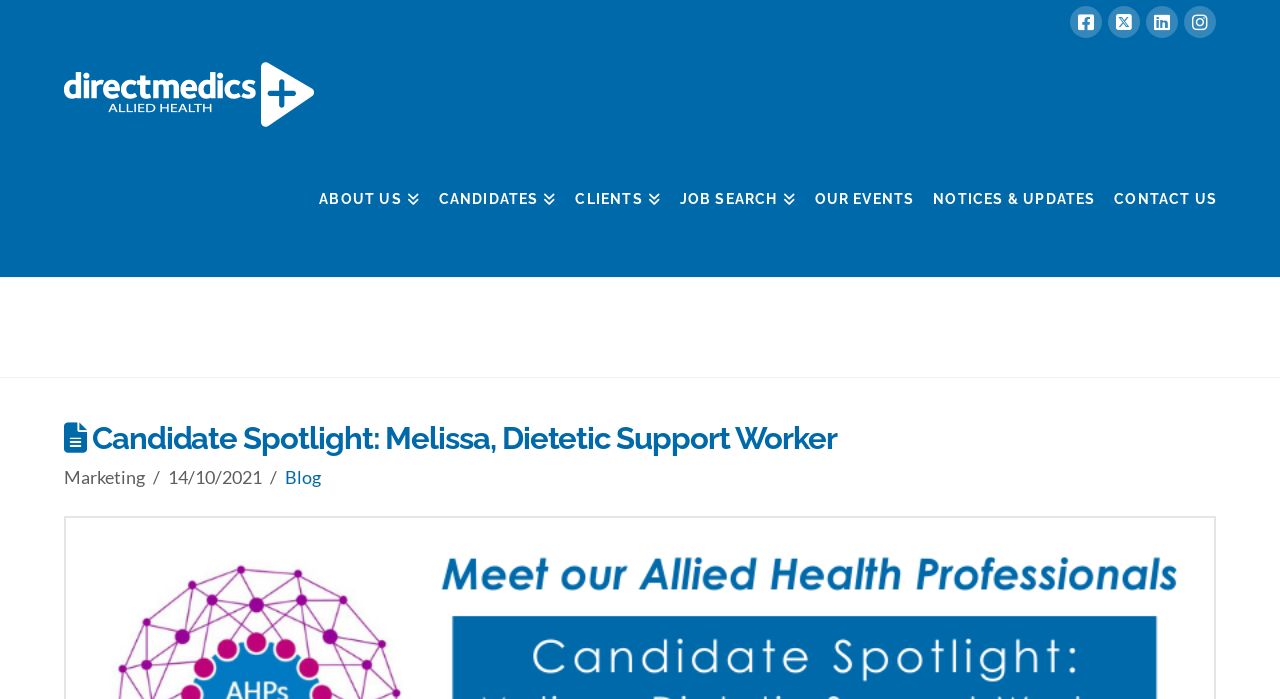What is the category of the blog post?
Please give a well-detailed answer to the question.

I looked at the StaticText element with the bounding box coordinates [0.05, 0.666, 0.113, 0.698] and found that it contains the category 'Marketing'.